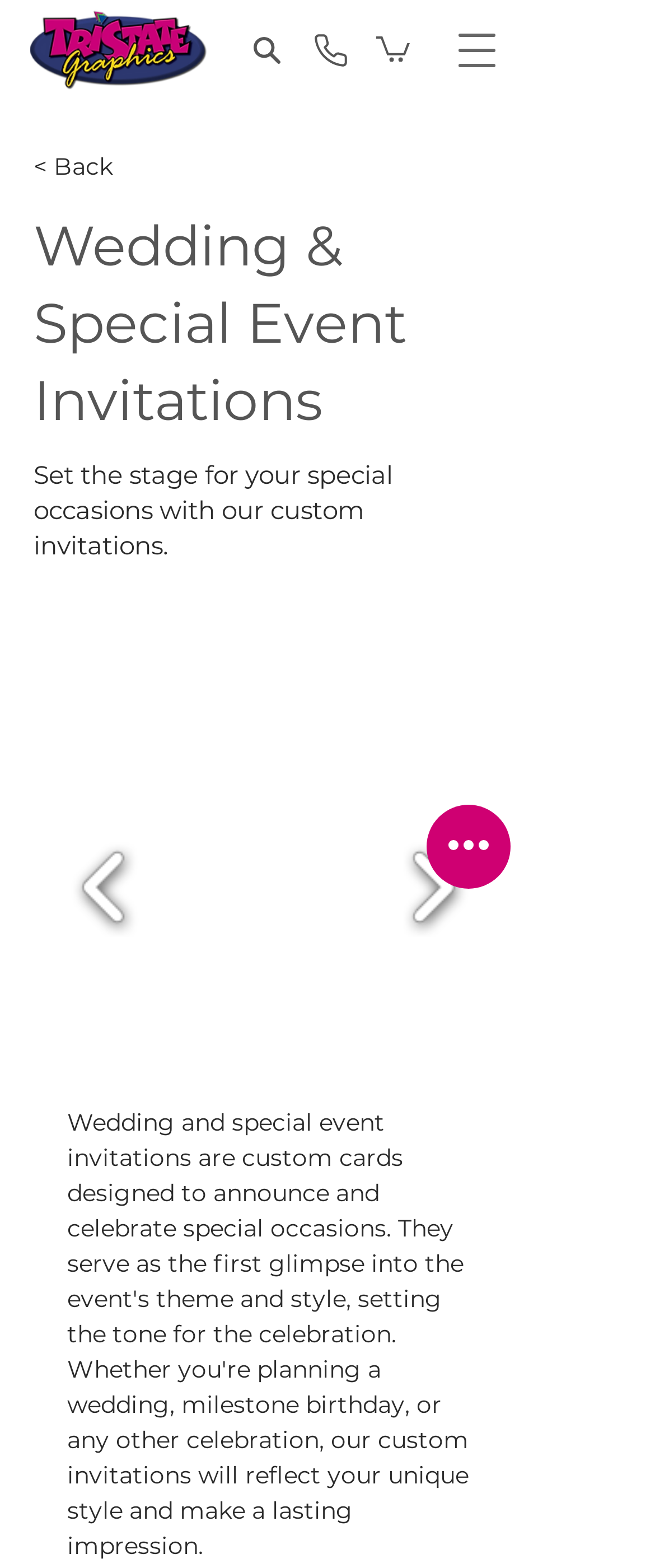Find the bounding box coordinates of the UI element according to this description: "Search".

[0.364, 0.016, 0.441, 0.048]